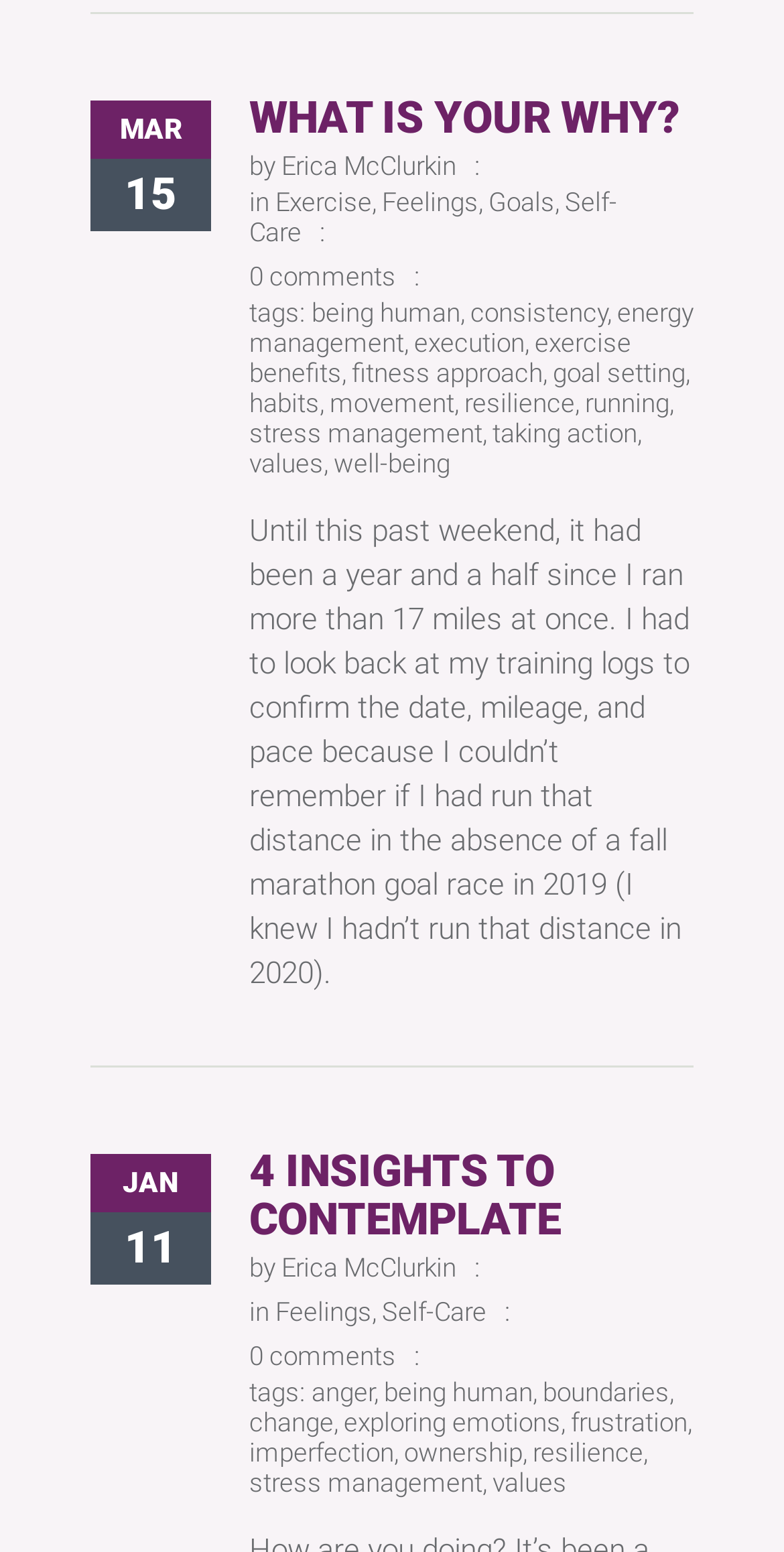Please specify the bounding box coordinates of the region to click in order to perform the following instruction: "Click on the '4 INSIGHTS TO CONTEMPLATE' link".

[0.318, 0.738, 0.715, 0.802]